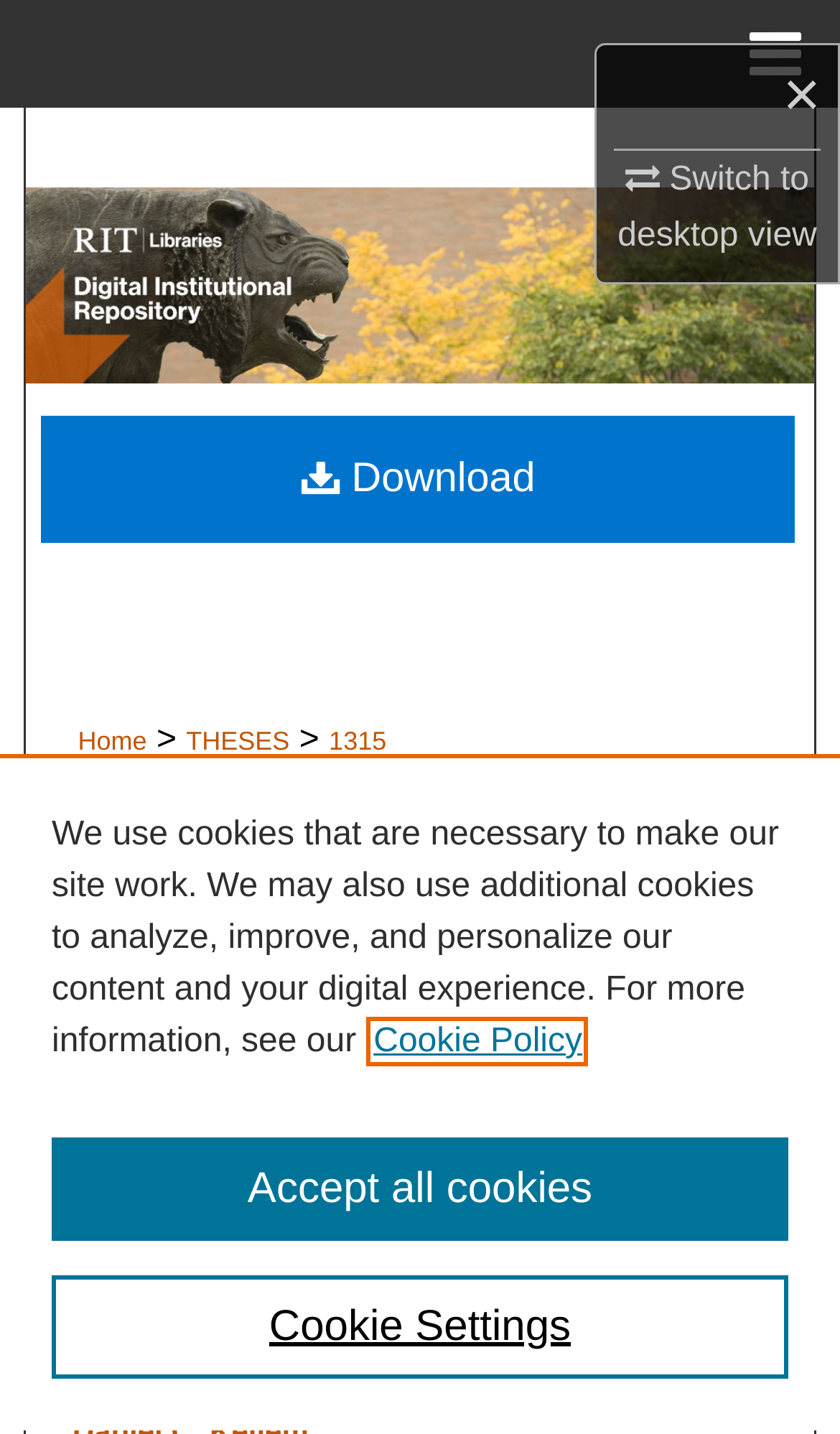Give a short answer using one word or phrase for the question:
What is the name of the repository?

RIT Digital Institutional Repository